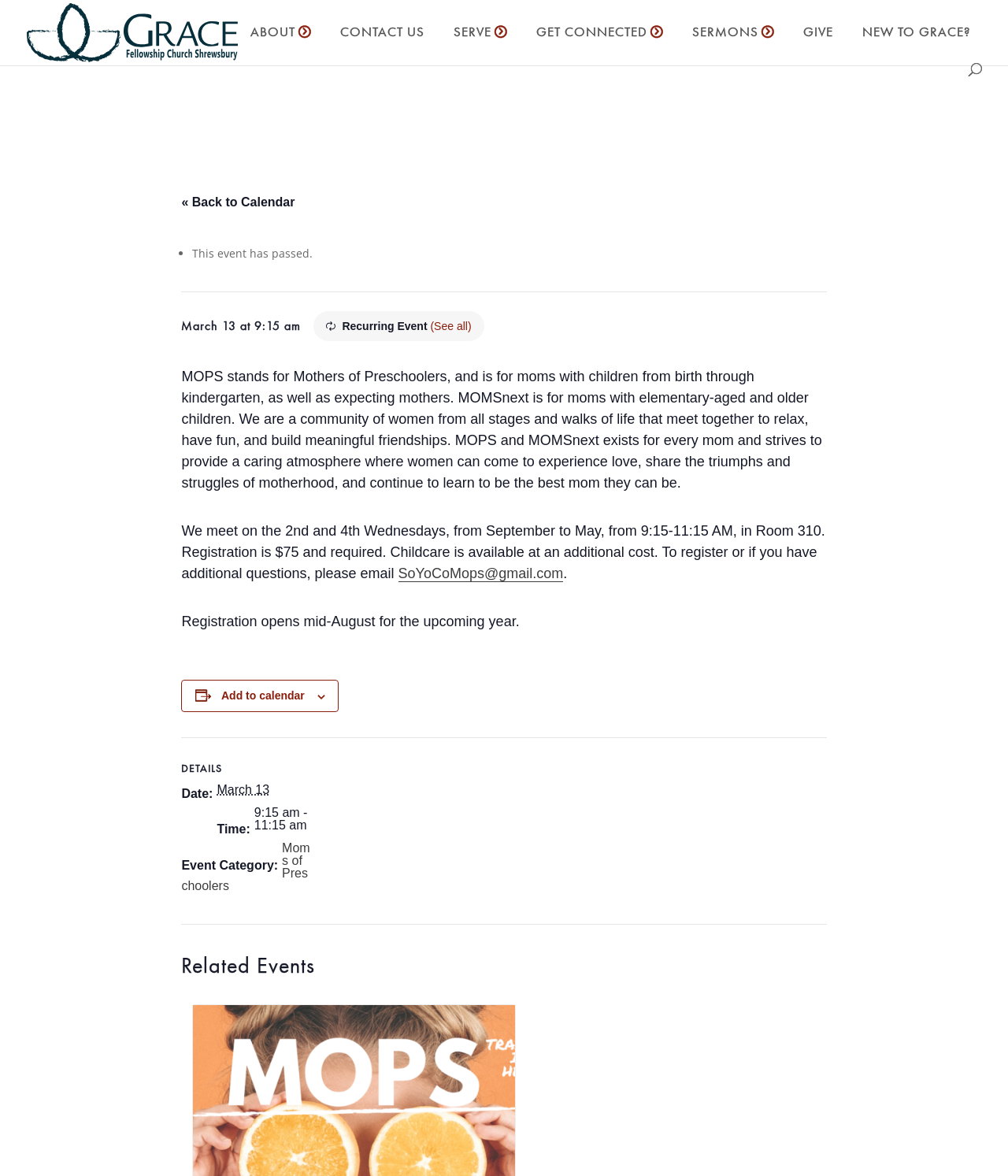Given the content of the image, can you provide a detailed answer to the question?
What is the registration fee for MOPS and MOMSnext?

The registration fee for MOPS and MOMSnext can be found in the description provided on the webpage. It states that registration is $75 and required.